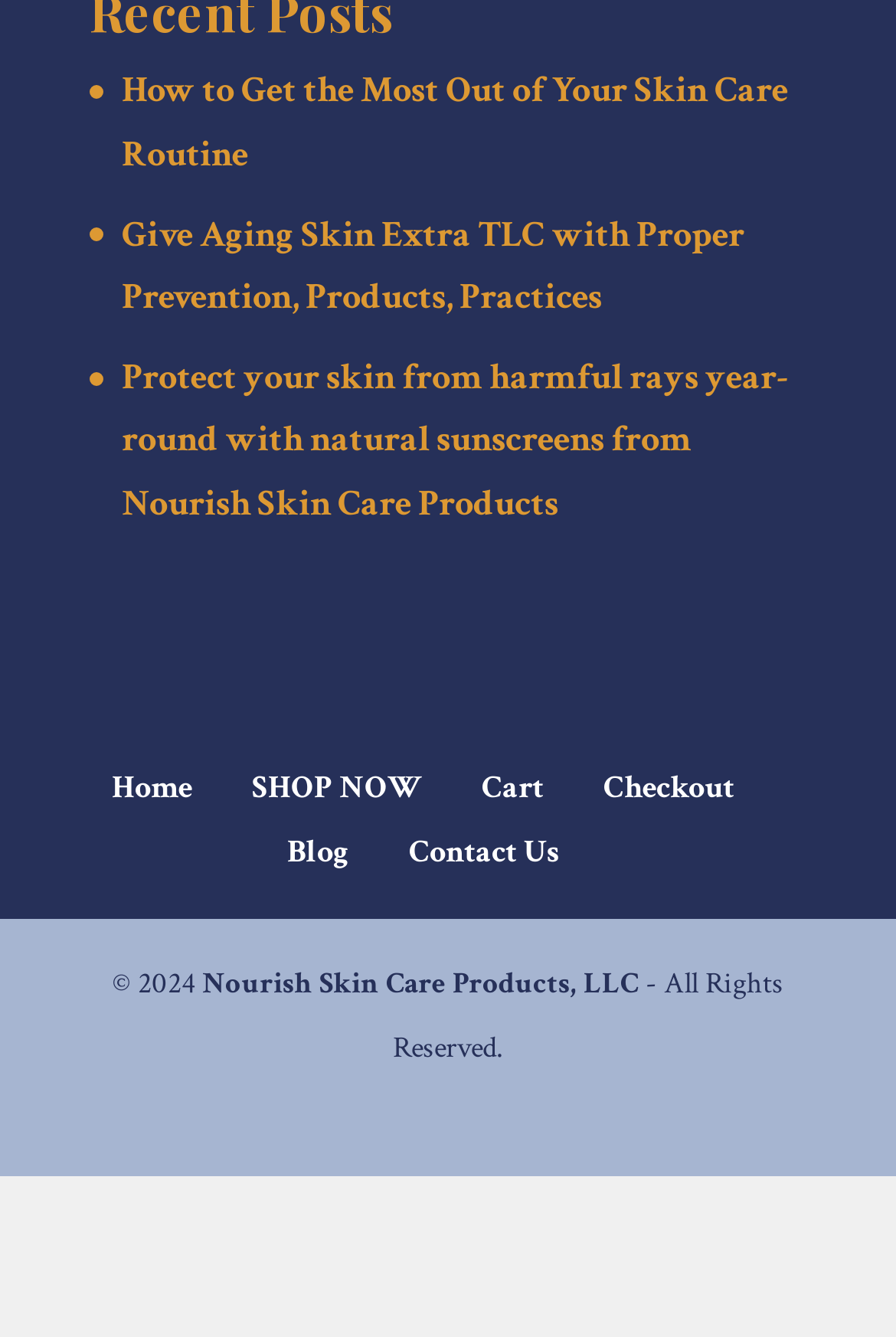Locate the bounding box coordinates of the clickable region necessary to complete the following instruction: "Contact us". Provide the coordinates in the format of four float numbers between 0 and 1, i.e., [left, top, right, bottom].

[0.456, 0.622, 0.623, 0.653]